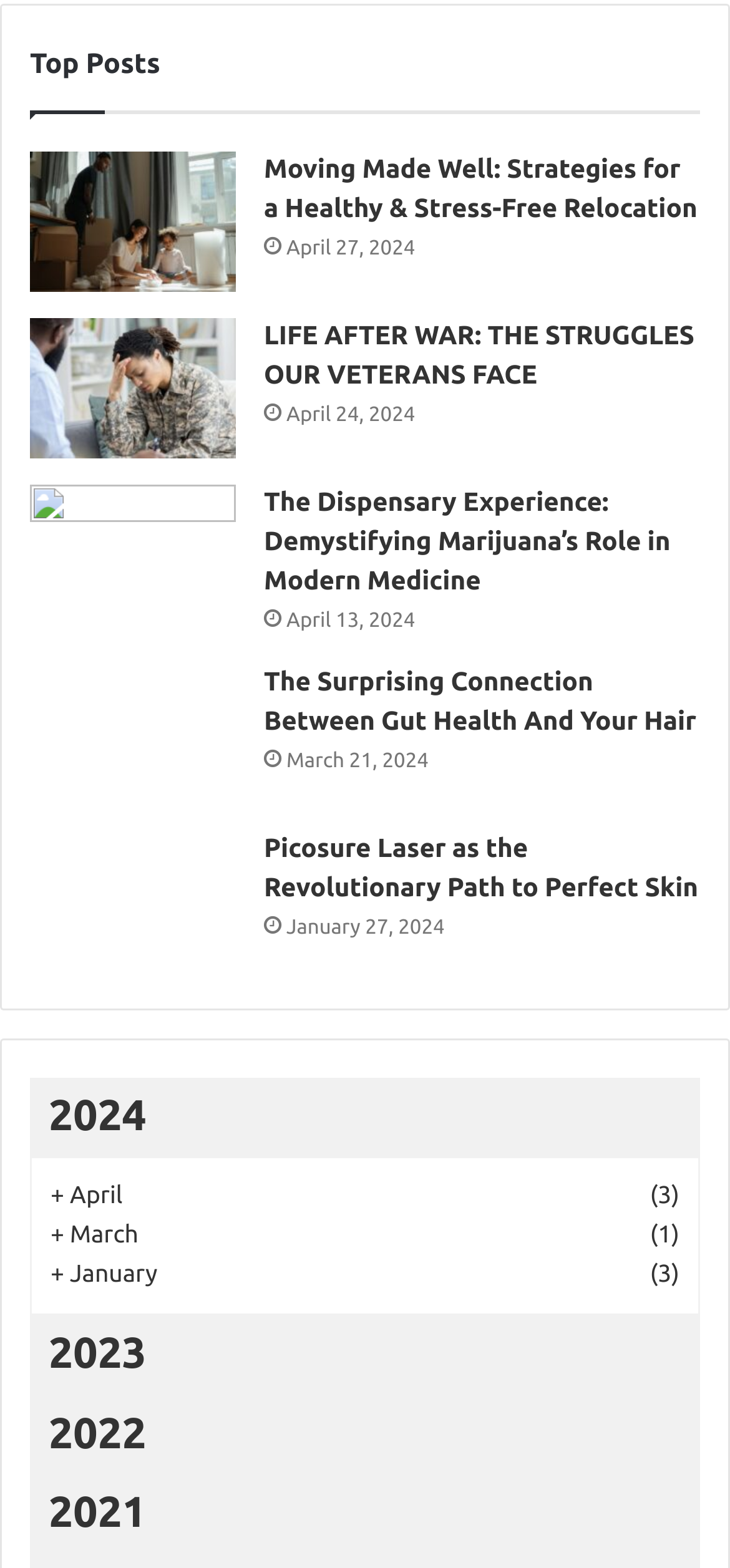Please specify the coordinates of the bounding box for the element that should be clicked to carry out this instruction: "Read 'Clean and Inspect'". The coordinates must be four float numbers between 0 and 1, formatted as [left, top, right, bottom].

None